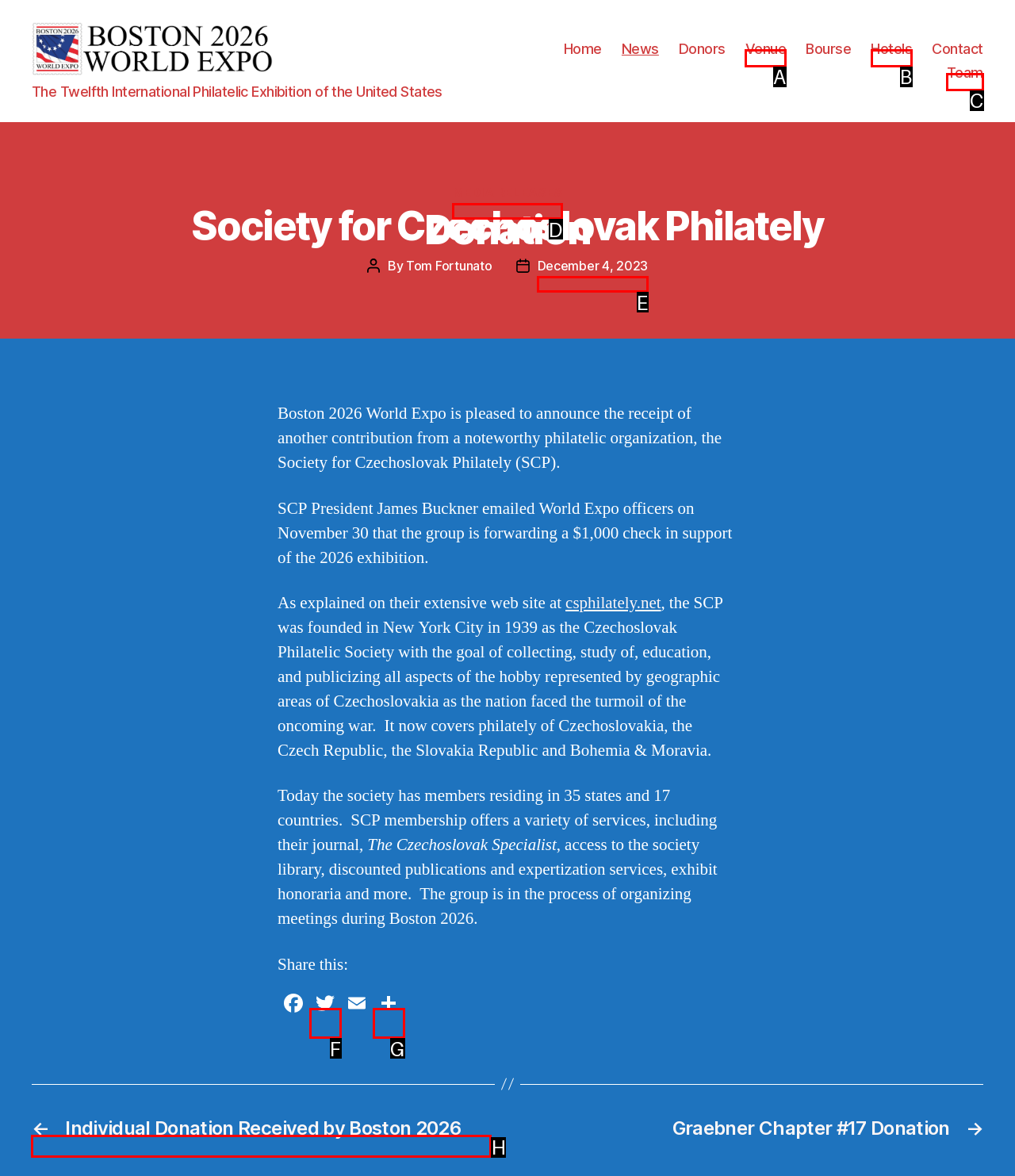Indicate which lettered UI element to click to fulfill the following task: View the next post
Provide the letter of the correct option.

H